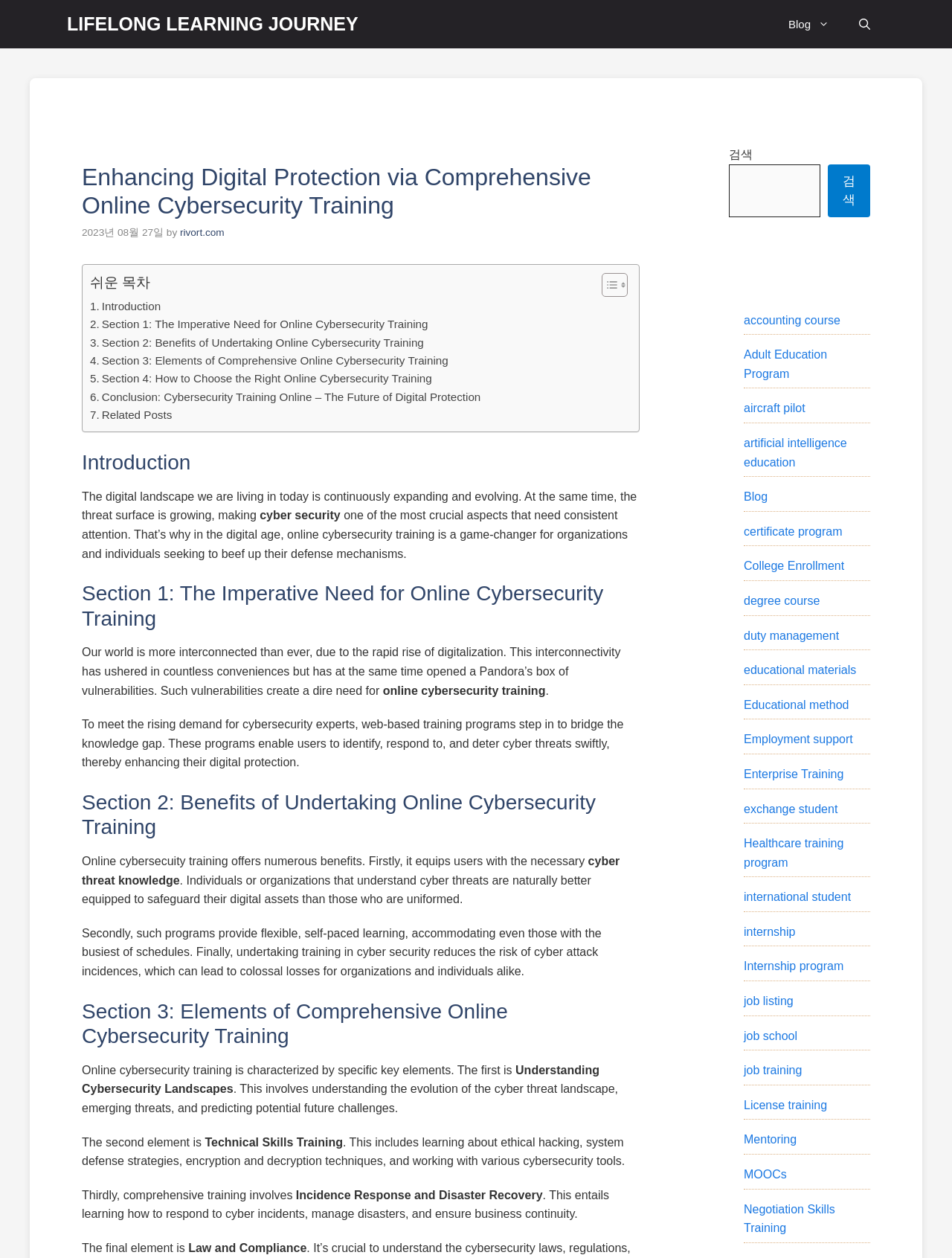Extract the primary header of the webpage and generate its text.

Enhancing Digital Protection via Comprehensive Online Cybersecurity Training